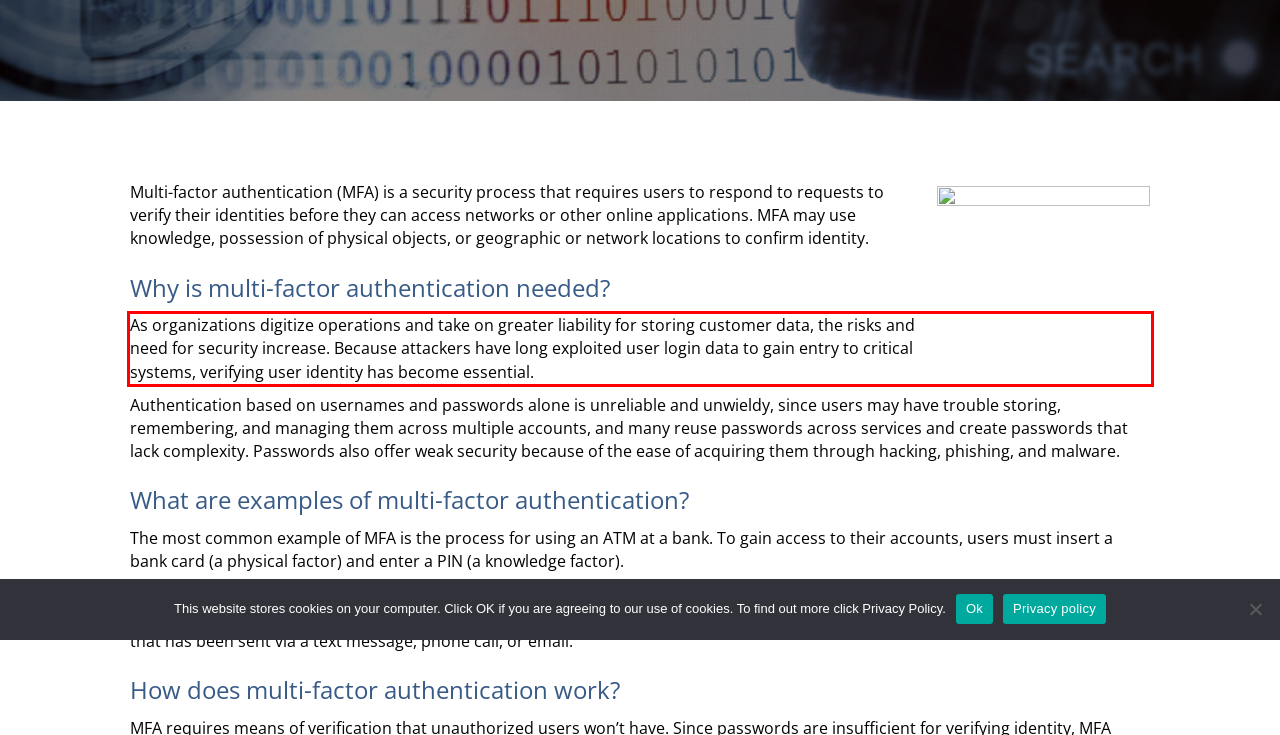Using the provided screenshot of a webpage, recognize the text inside the red rectangle bounding box by performing OCR.

As organizations digitize operations and take on greater liability for storing customer data, the risks and need for security increase. Because attackers have long exploited user login data to gain entry to critical systems, verifying user identity has become essential.